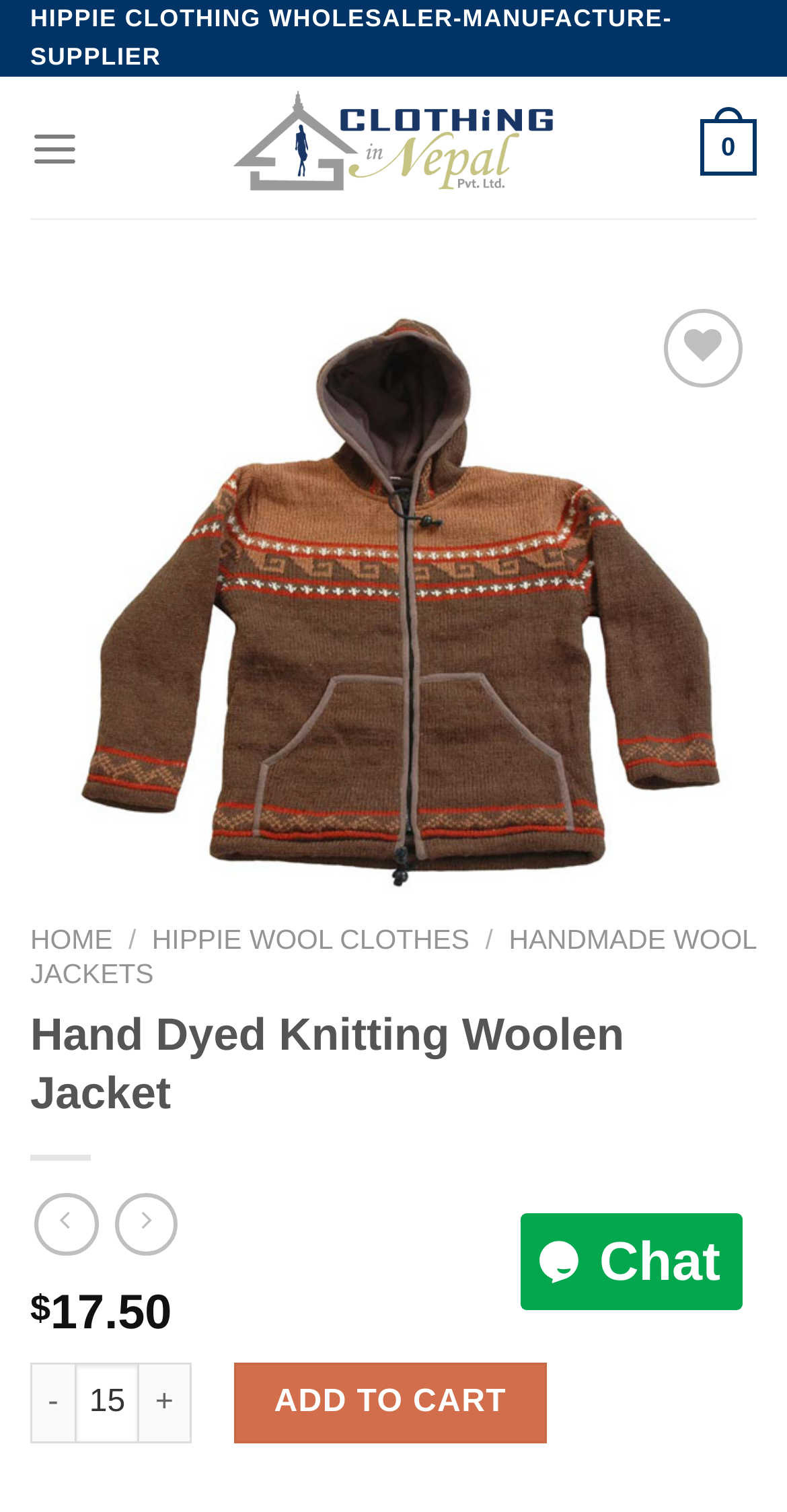Provide the bounding box coordinates for the UI element that is described as: "Handmade Wool Jackets".

[0.038, 0.612, 0.961, 0.654]